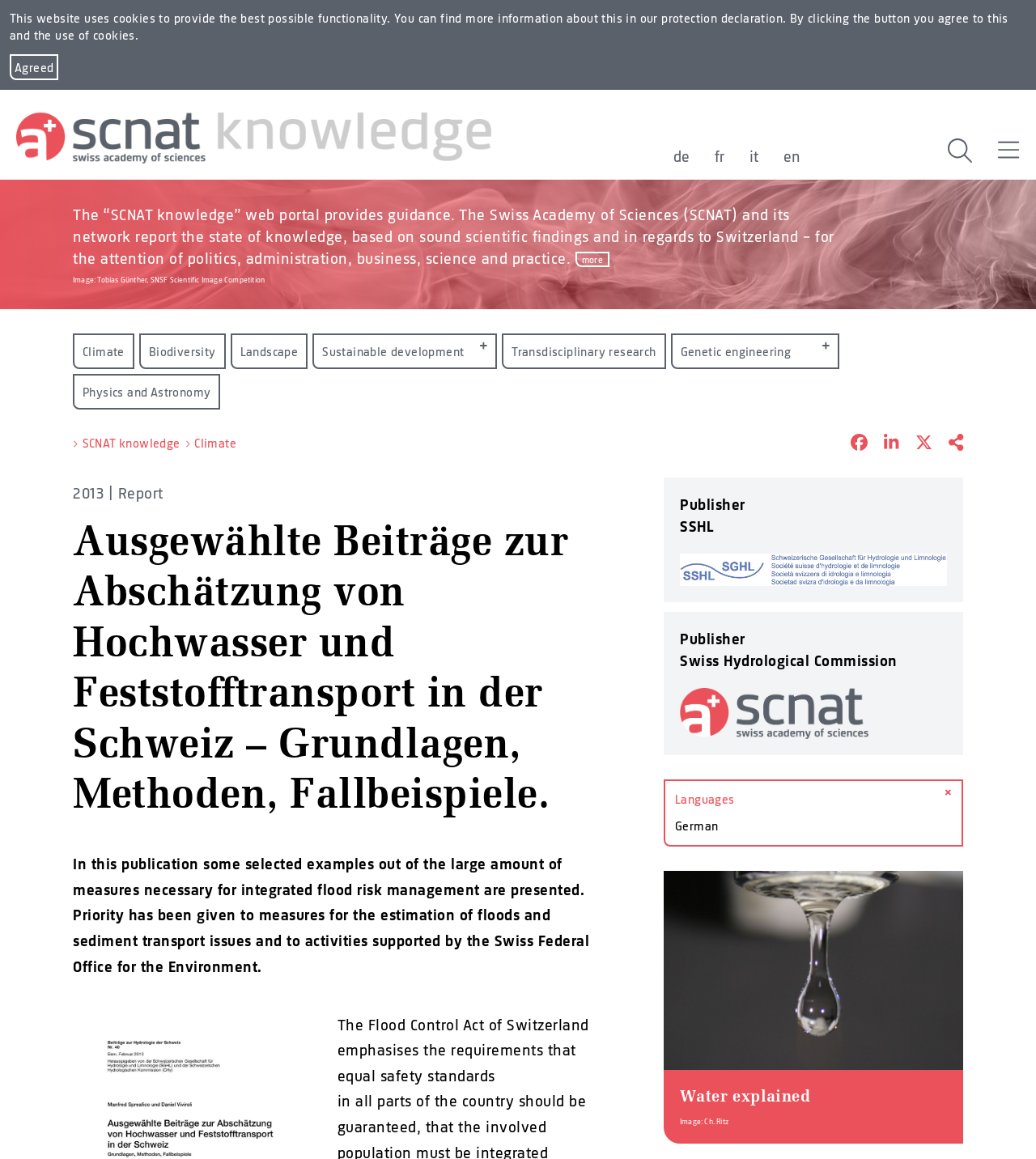What is the language of the webpage?
Please provide a single word or phrase based on the screenshot.

Multiple languages